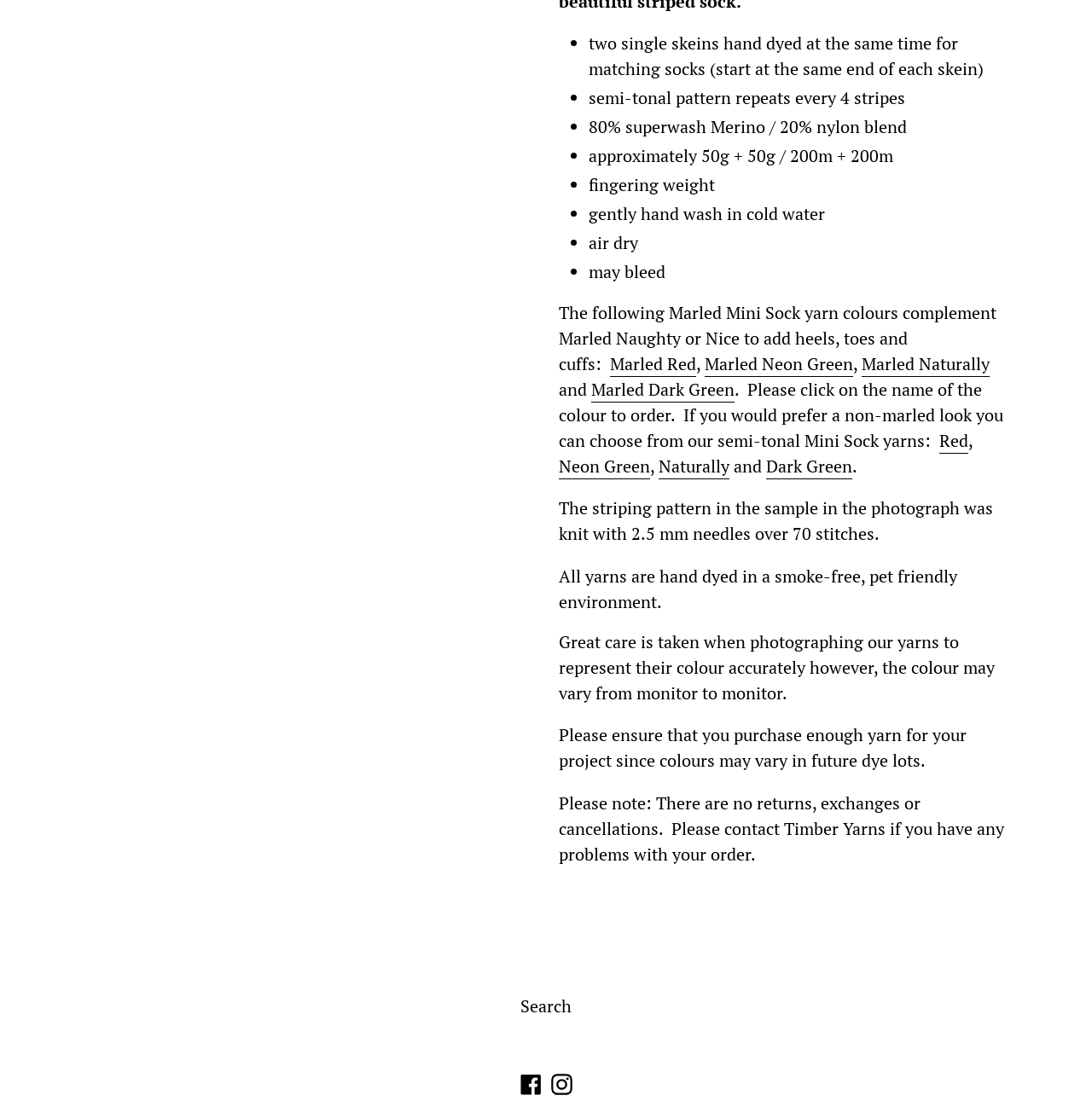Mark the bounding box of the element that matches the following description: "Instagram".

[0.502, 0.967, 0.526, 0.99]